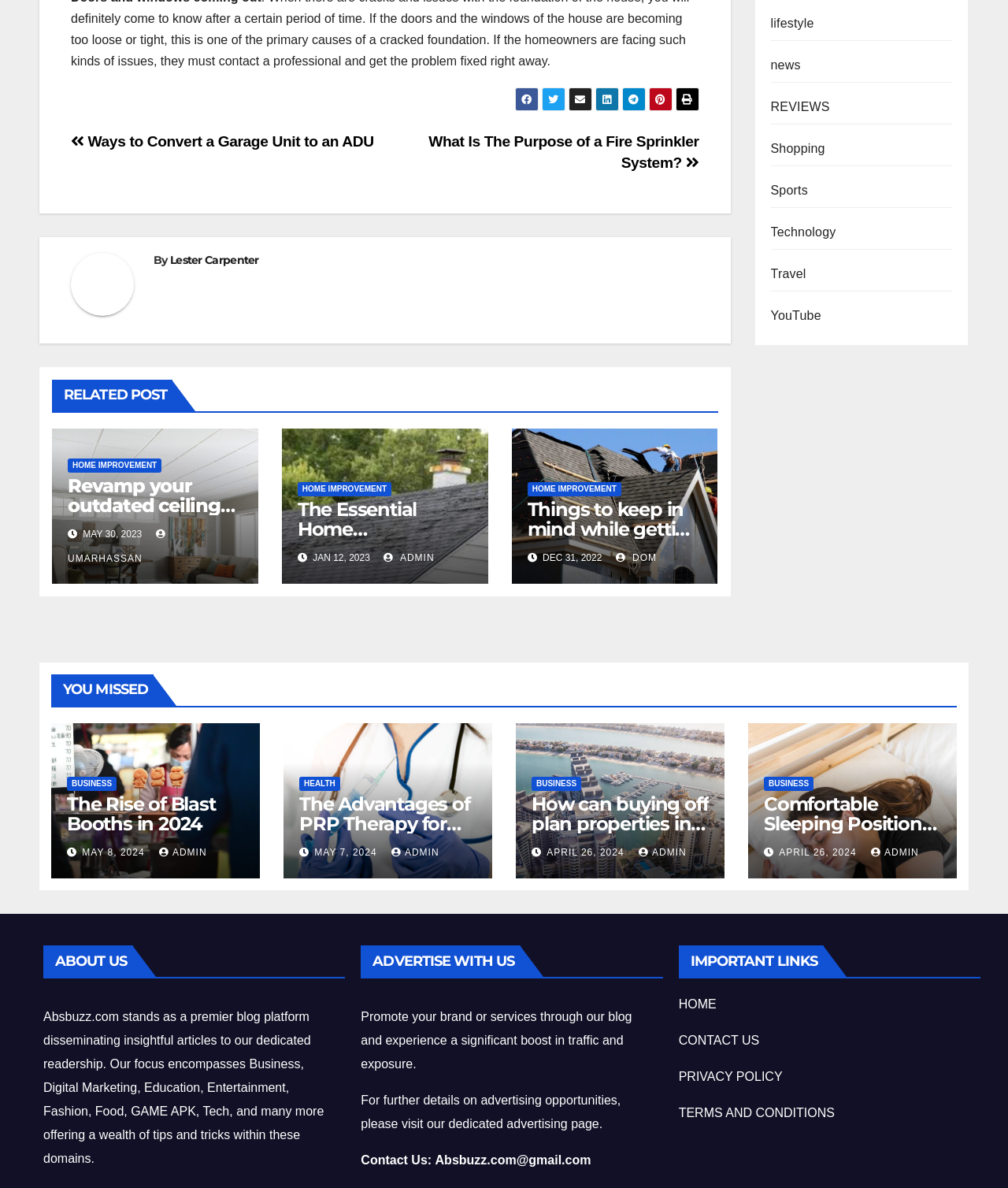Determine the bounding box coordinates of the element that should be clicked to execute the following command: "Read the article 'What Is The Purpose of a Fire Sprinkler System?'".

[0.425, 0.112, 0.693, 0.144]